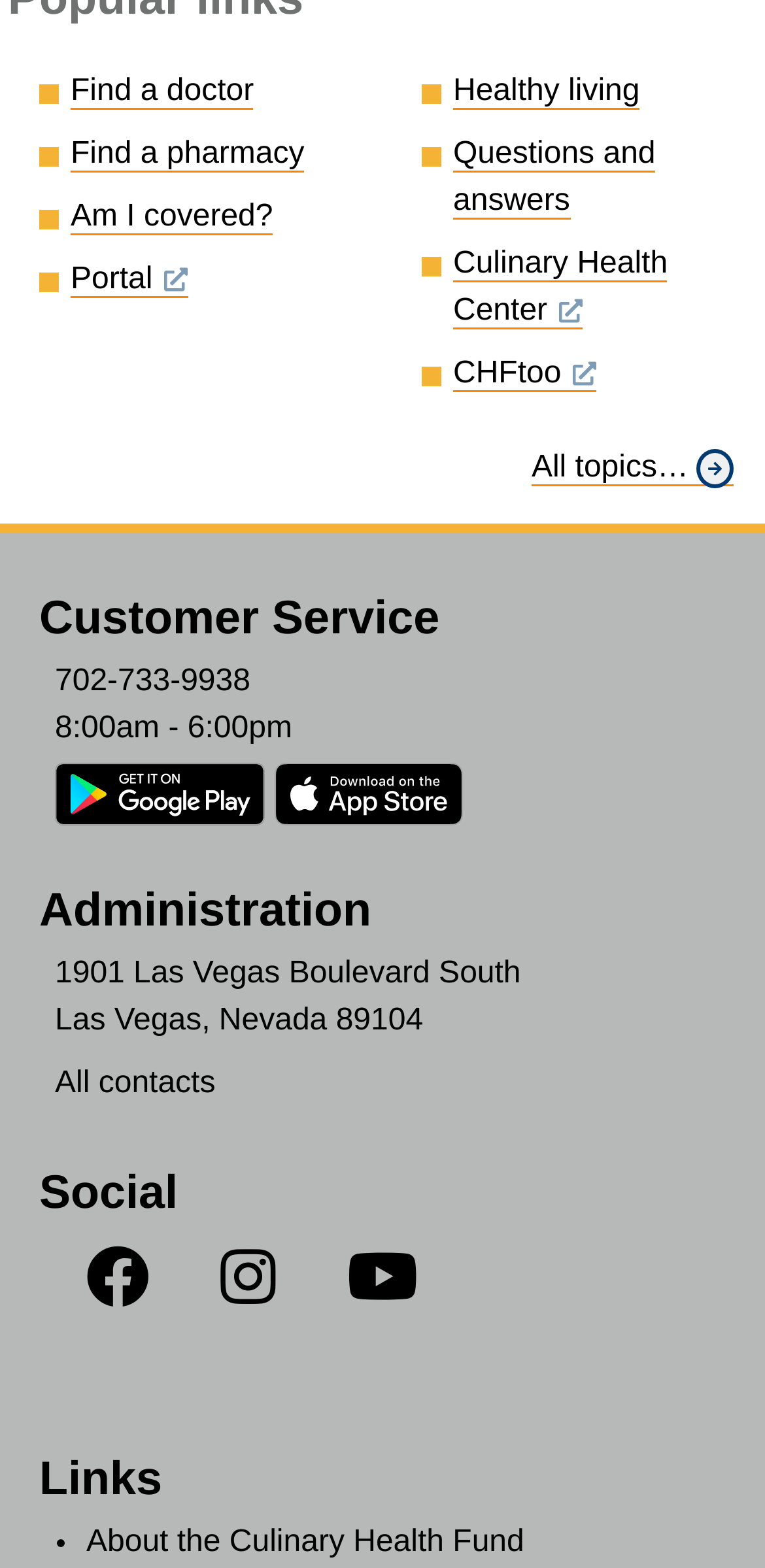Please identify the bounding box coordinates of the clickable region that I should interact with to perform the following instruction: "Visit the Culinary Health Center". The coordinates should be expressed as four float numbers between 0 and 1, i.e., [left, top, right, bottom].

[0.592, 0.157, 0.873, 0.21]